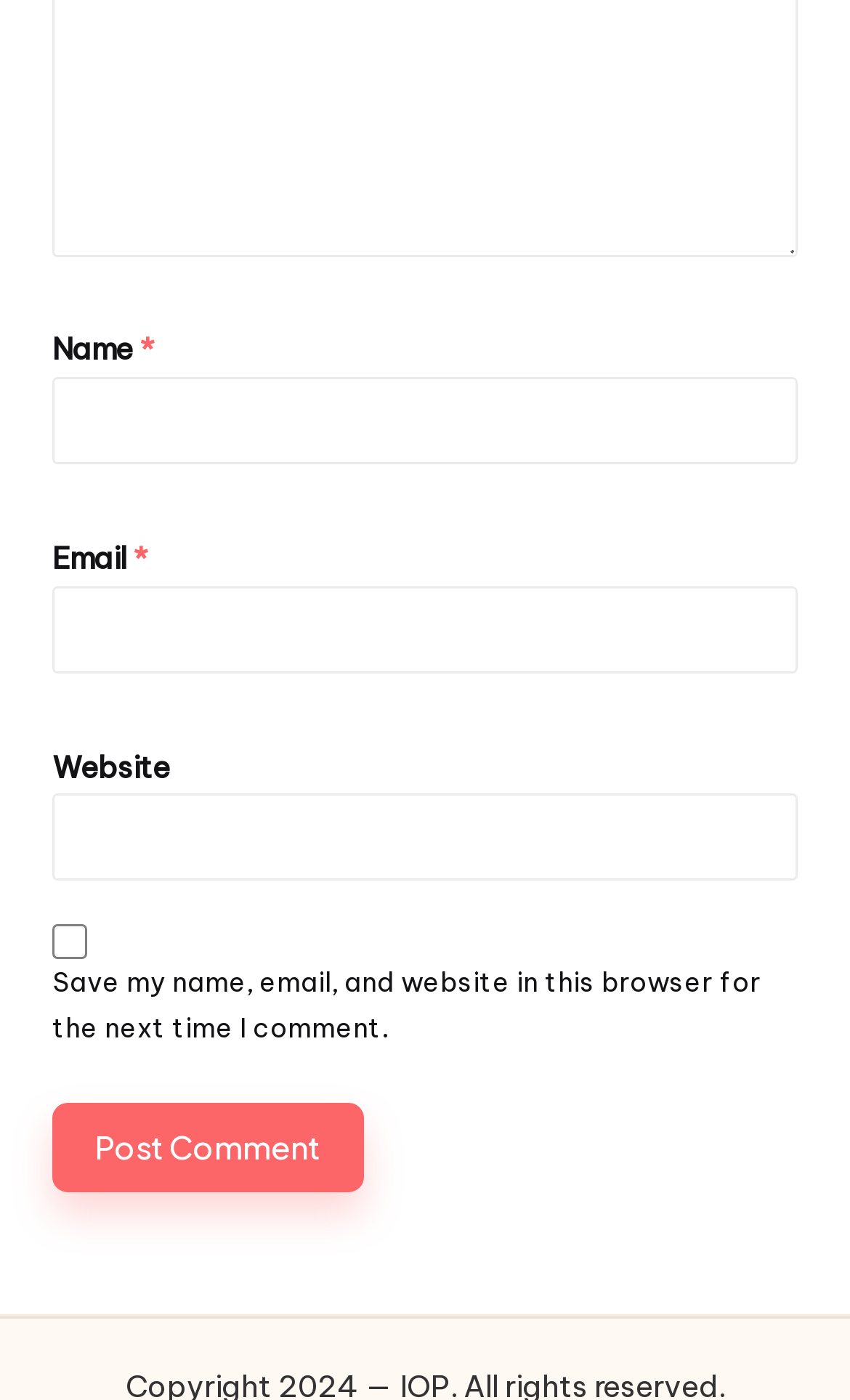What is the purpose of the checkbox?
Please provide a single word or phrase in response based on the screenshot.

Save comment info